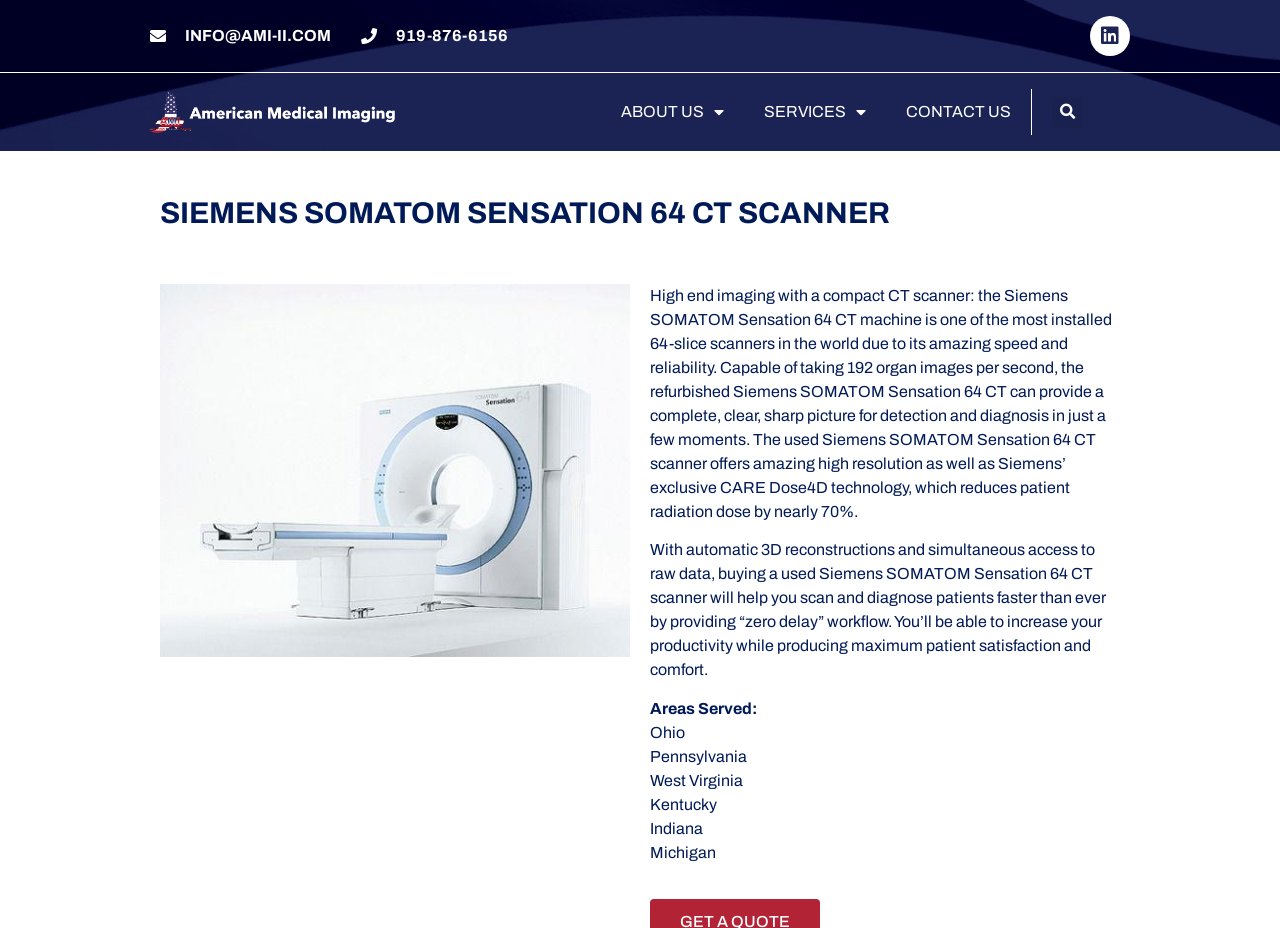Consider the image and give a detailed and elaborate answer to the question: 
How many organ images can the CT scanner take per second?

According to the StaticText element at the top of the webpage, the refurbished Siemens SOMATOM Sensation 64 CT scanner is capable of taking 192 organ images per second, highlighting its speed and reliability.